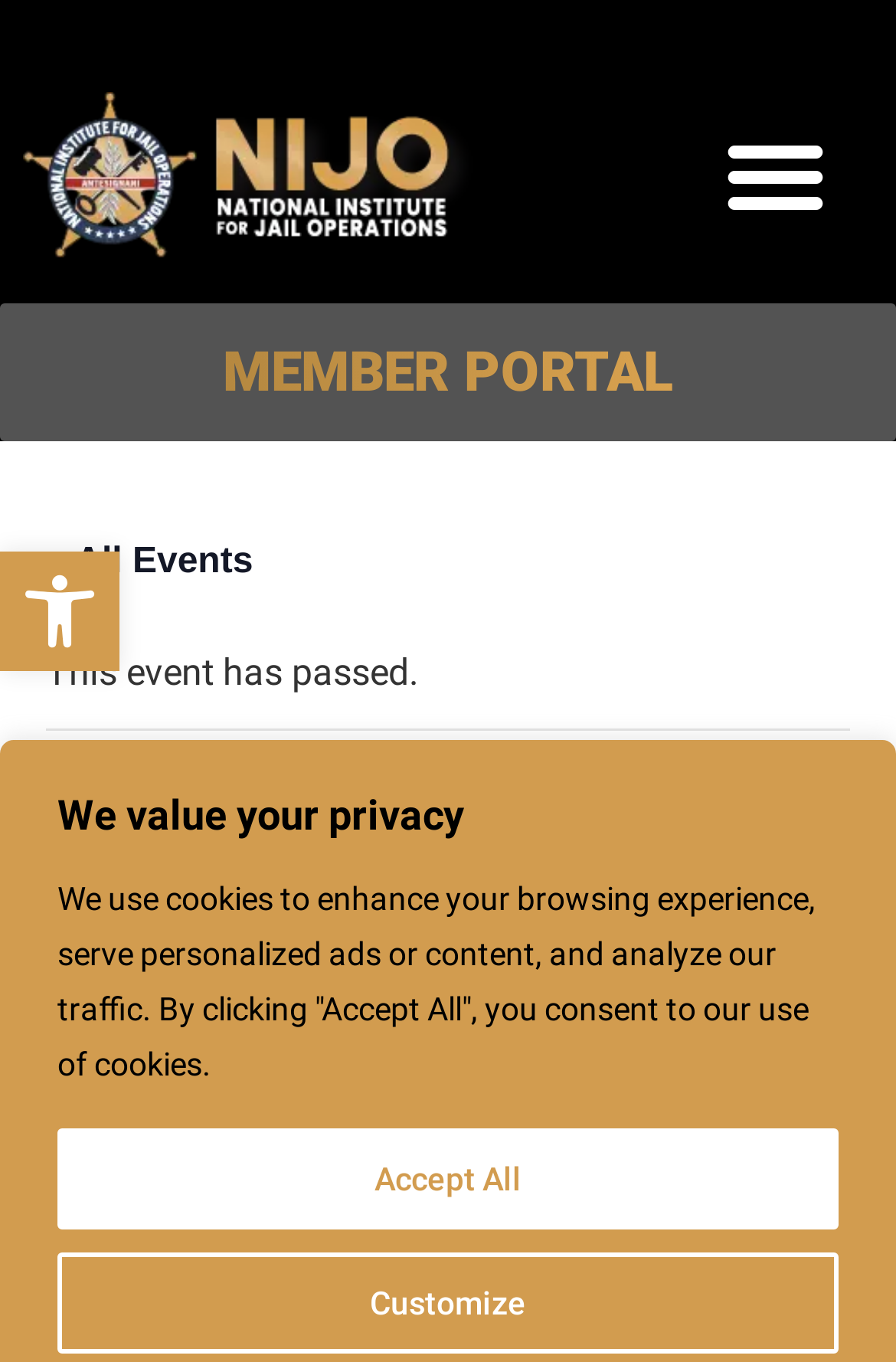What is the status of this event?
Please provide a single word or phrase as your answer based on the screenshot.

Passed